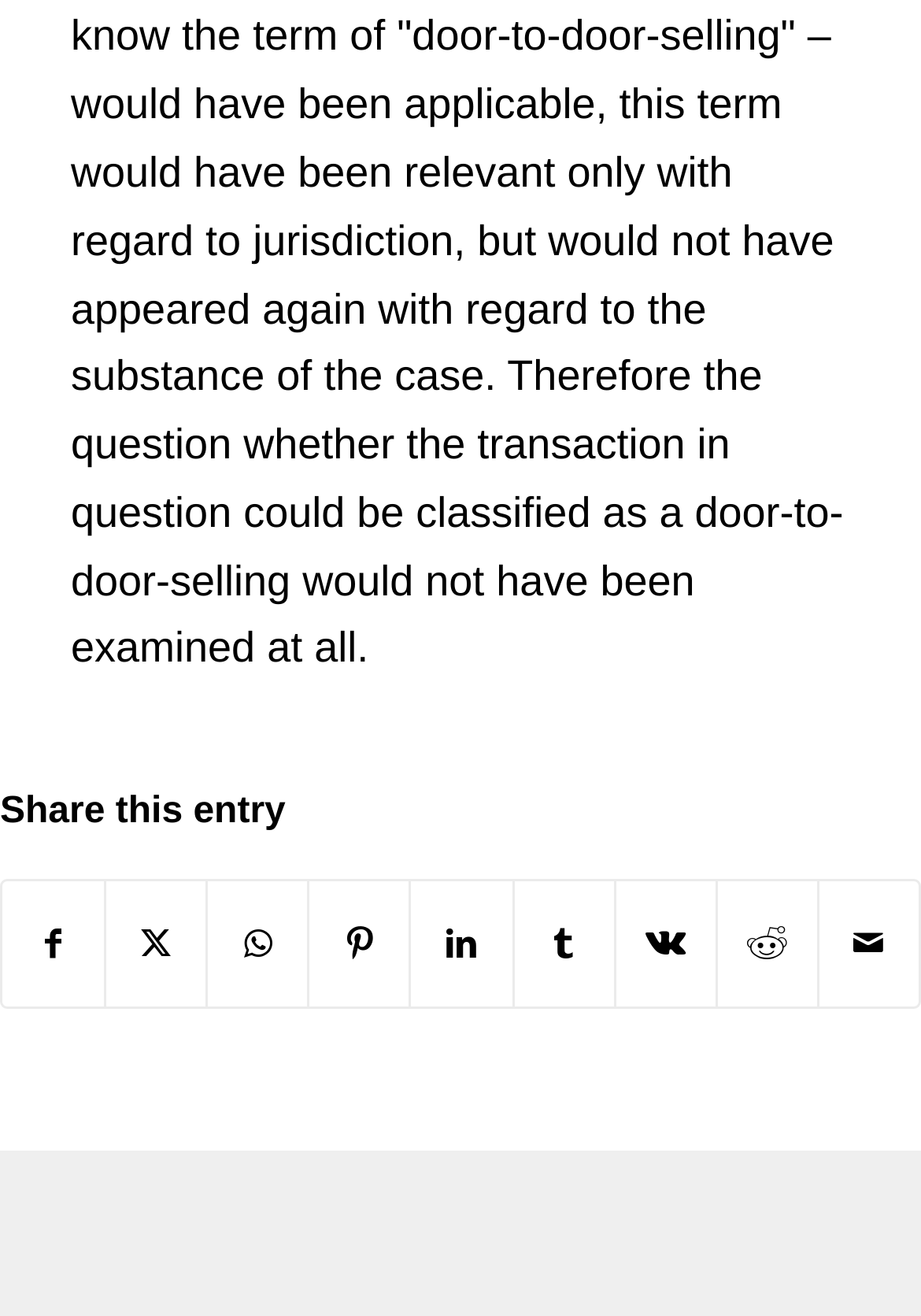How many links are there on this webpage?
Give a thorough and detailed response to the question.

I counted the number of links on the webpage, including the 8 social media links and the 1 'Share by Mail' link, totaling 9 links.